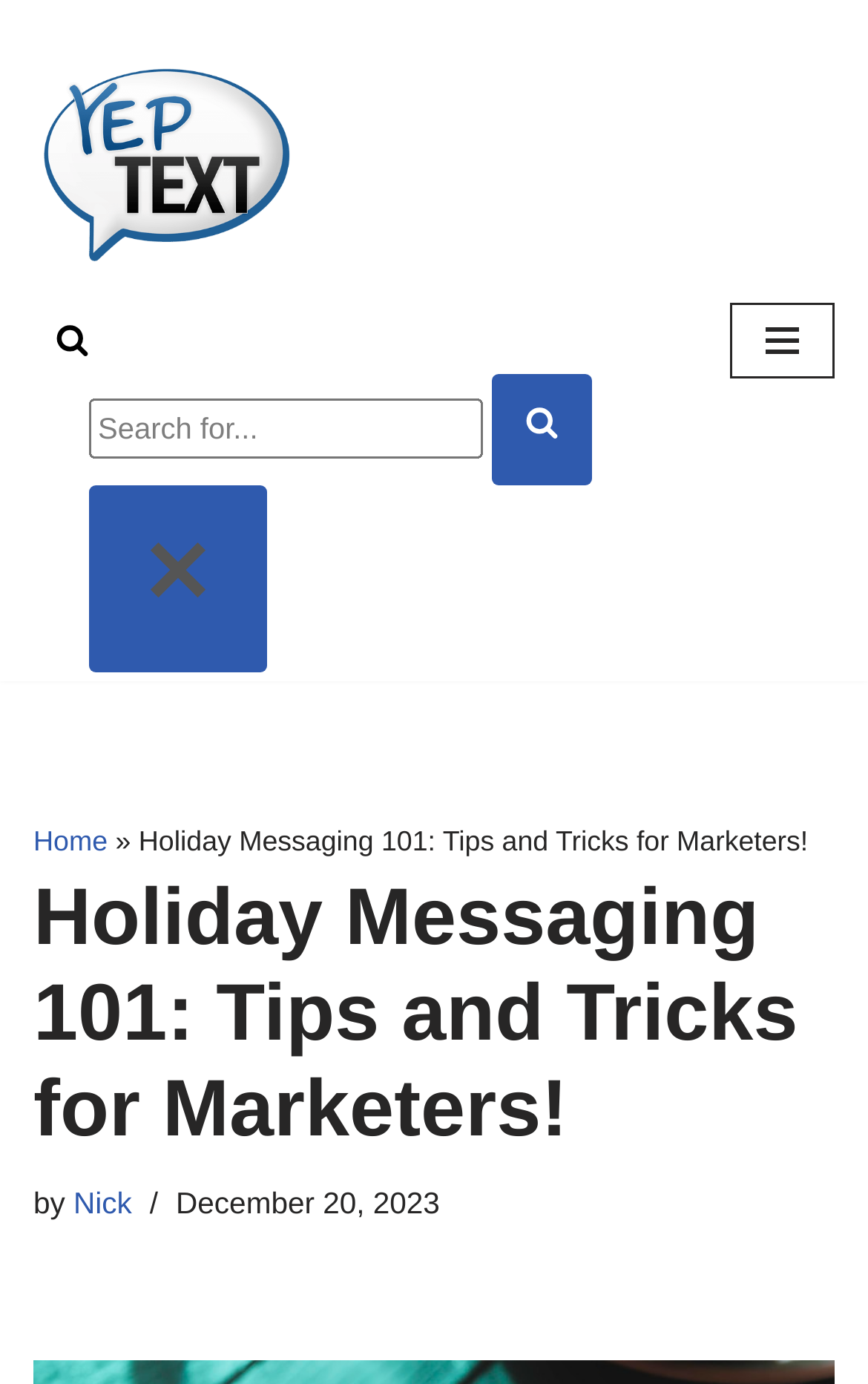Identify and generate the primary title of the webpage.

Holiday Messaging 101: Tips and Tricks for Marketers!